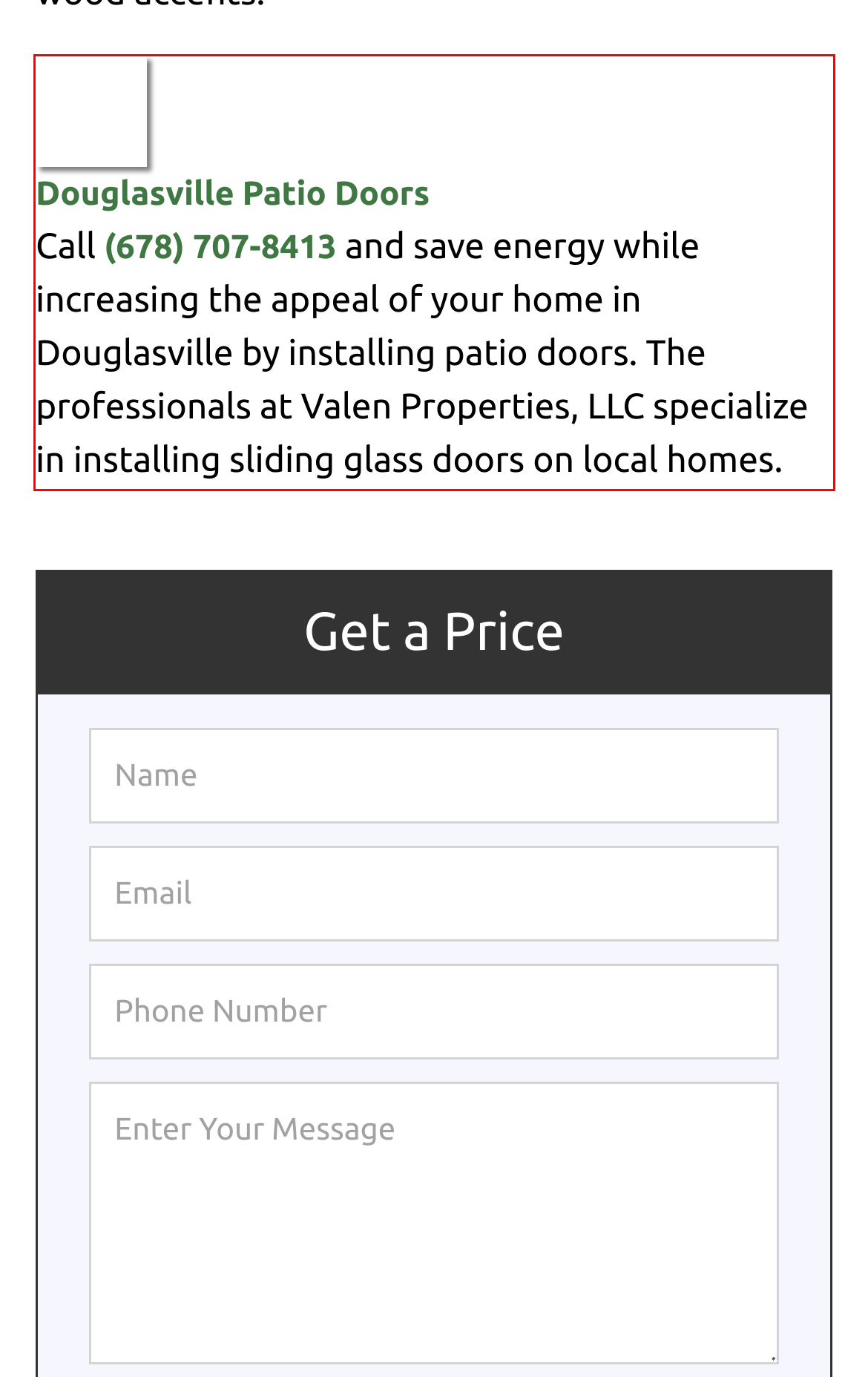Locate the red bounding box in the provided webpage screenshot and use OCR to determine the text content inside it.

Douglasville Patio Doors Call (678) 707-8413 and save energy while increasing the appeal of your home in Douglasville by installing patio doors. The professionals at Valen Properties, LLC specialize in installing sliding glass doors on local homes.